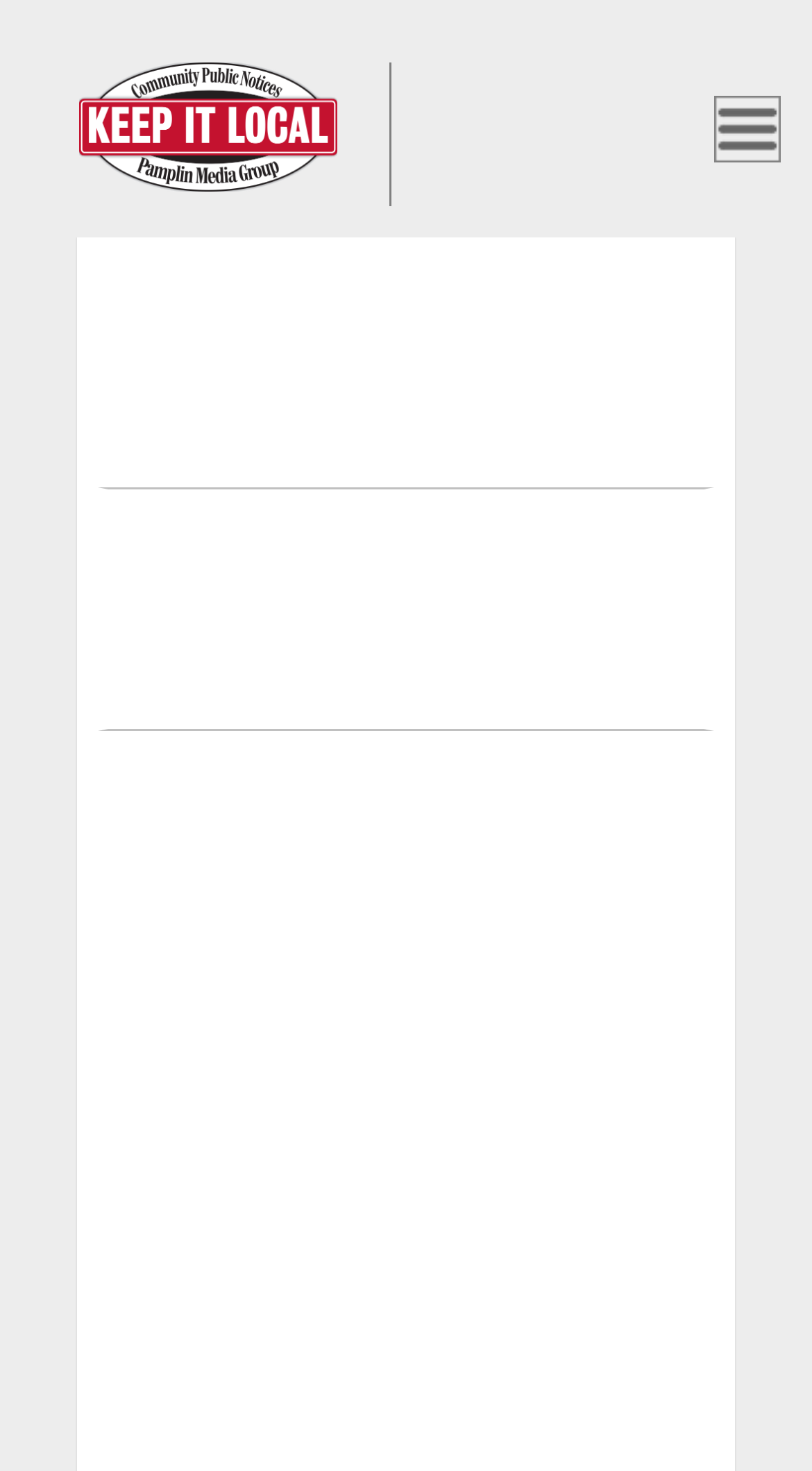Locate the headline of the webpage and generate its content.

REQUEST FOR BIDS